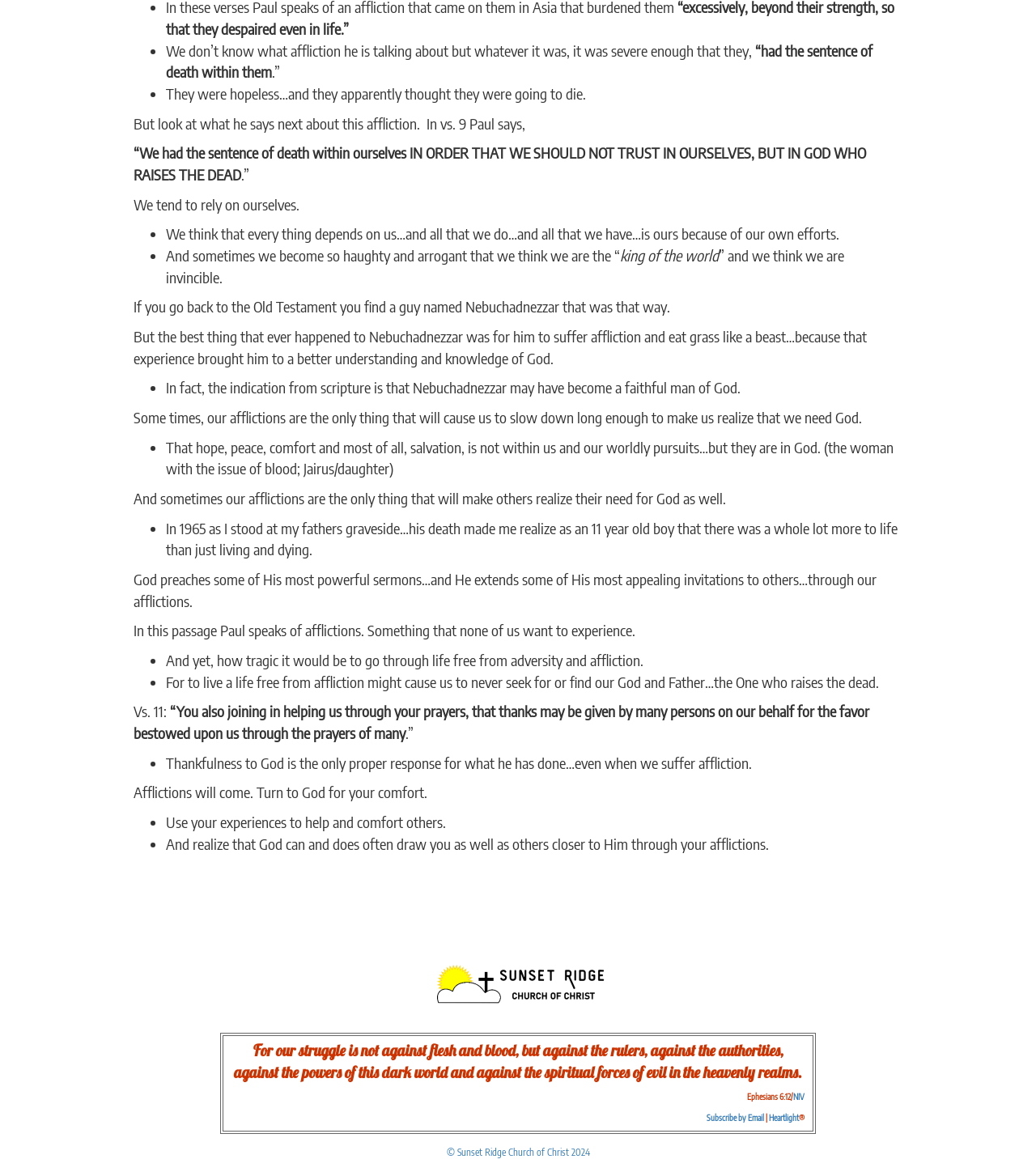Respond with a single word or phrase for the following question: 
What is the topic of the sermon?

Afflictions